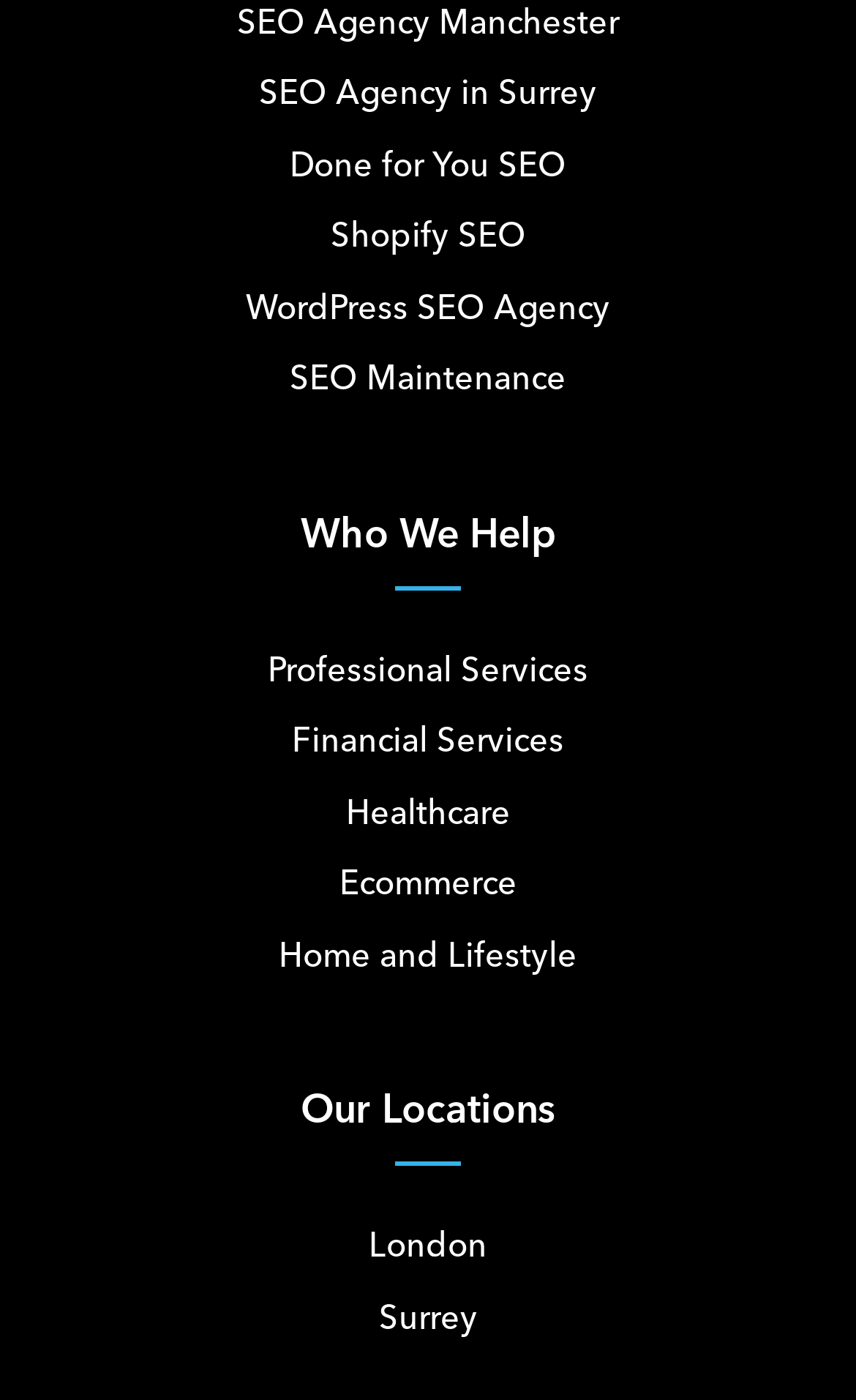Give a one-word or short phrase answer to the question: 
How many links are under 'Who We Help'?

5